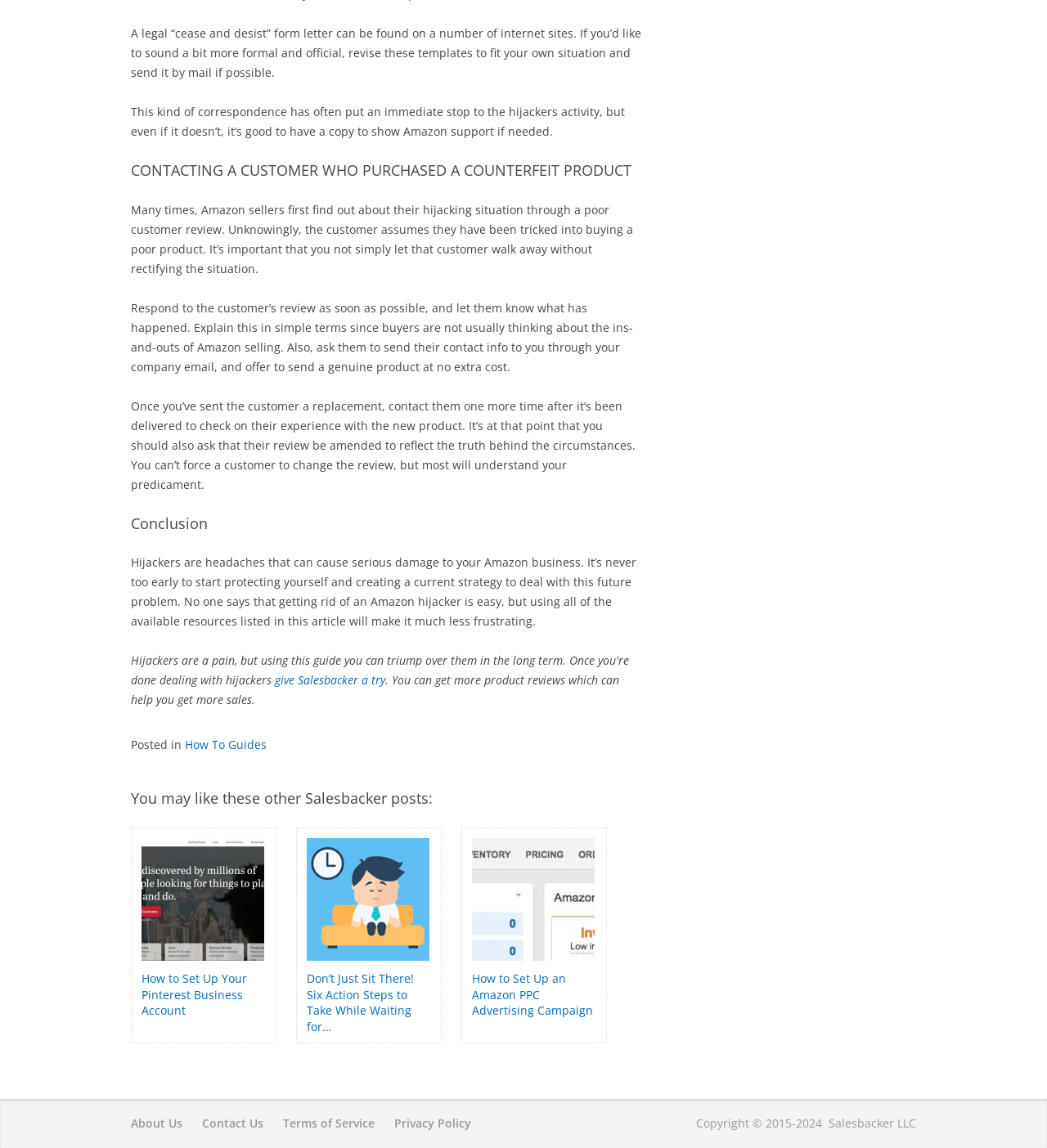Look at the image and give a detailed response to the following question: What is the benefit of getting more product reviews?

According to the webpage, getting more product reviews can help increase sales, as mentioned in the sentence 'You can get more product reviews which can help you get more sales.'